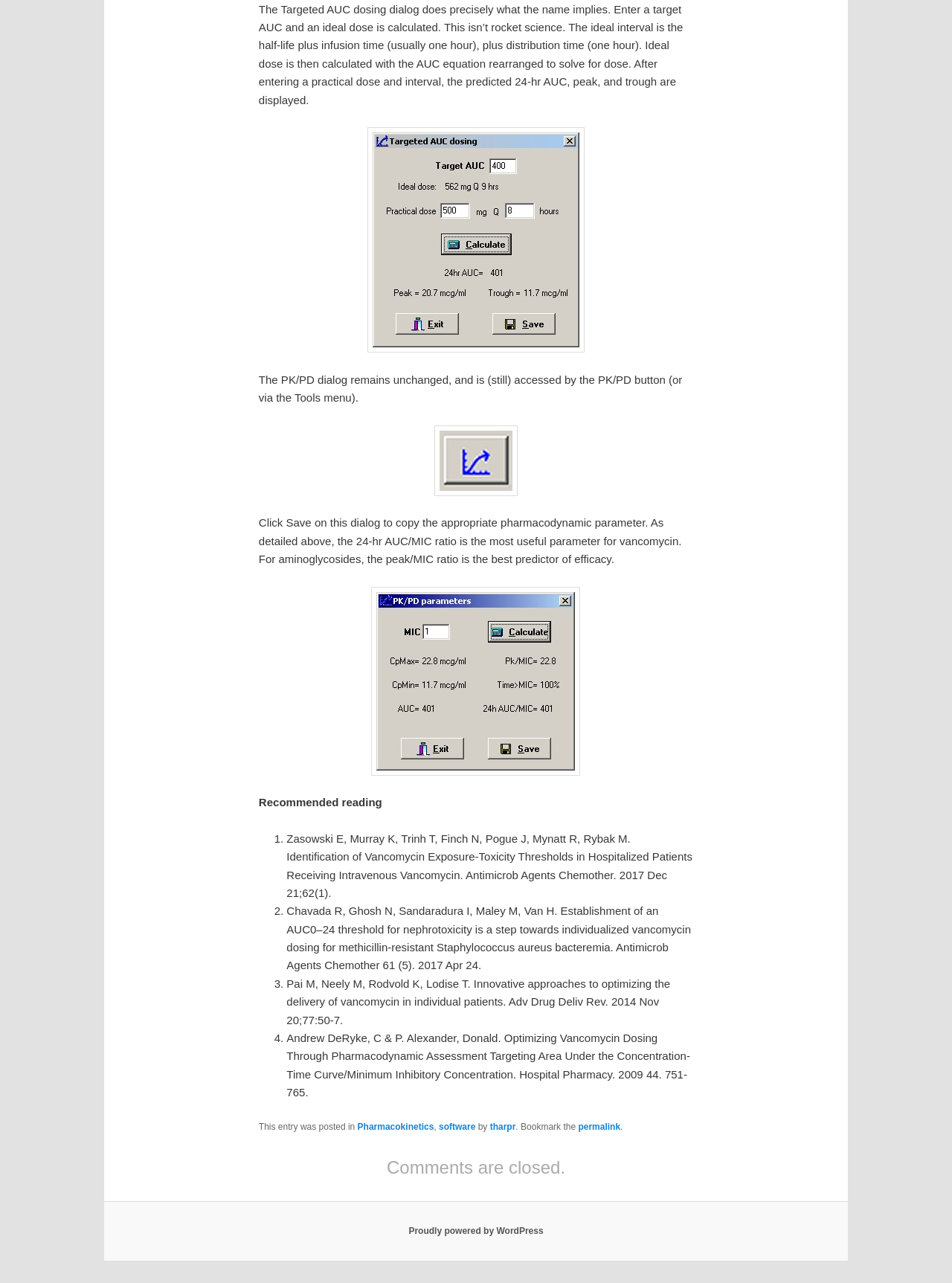Utilize the details in the image to give a detailed response to the question: Is the comment section open?

The webpage explicitly states 'Comments are closed' at the bottom, indicating that the comment section is not open for users to leave comments.